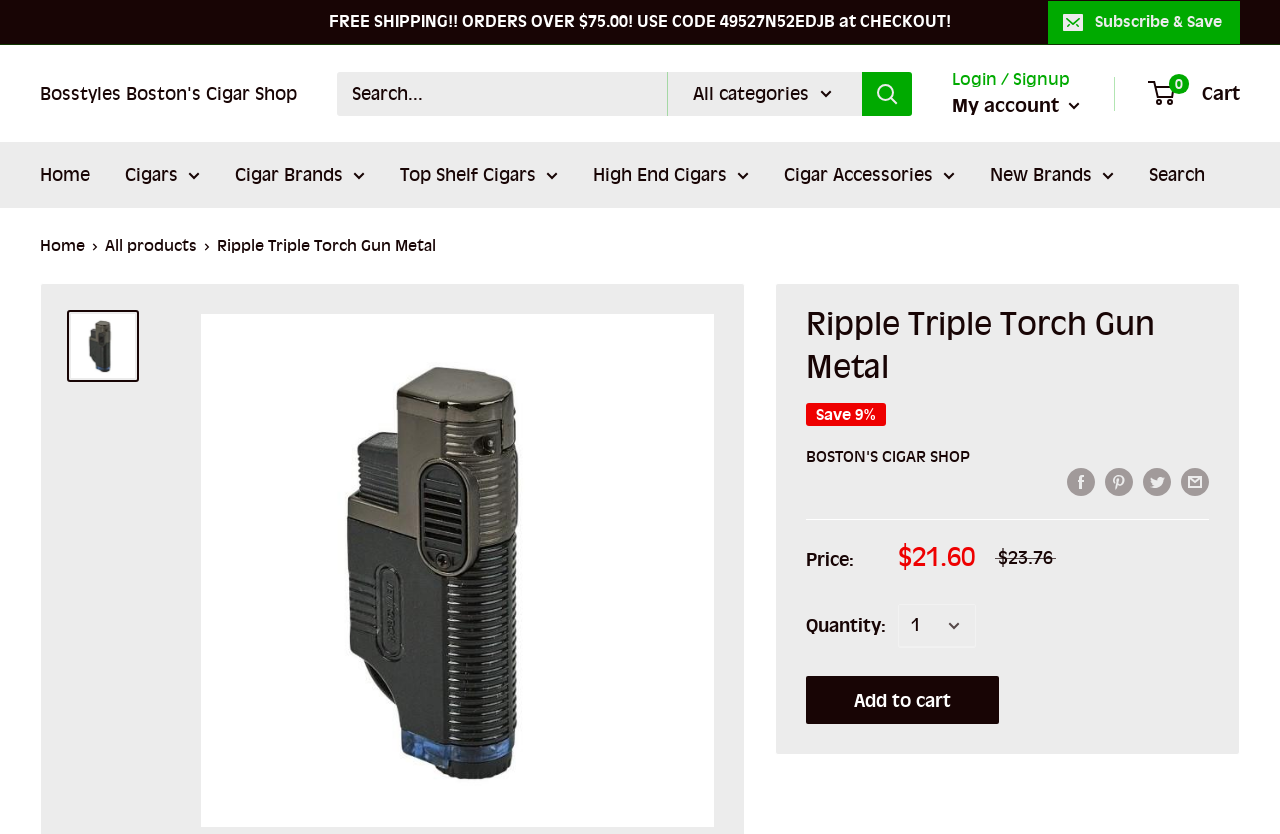How many social media sharing options are available?
Make sure to answer the question with a detailed and comprehensive explanation.

I found the answer by looking at the social media sharing section, where the options are typically displayed. I counted four options: Share on Facebook, Pin on Pinterest, Tweet on Twitter, and Share by email.